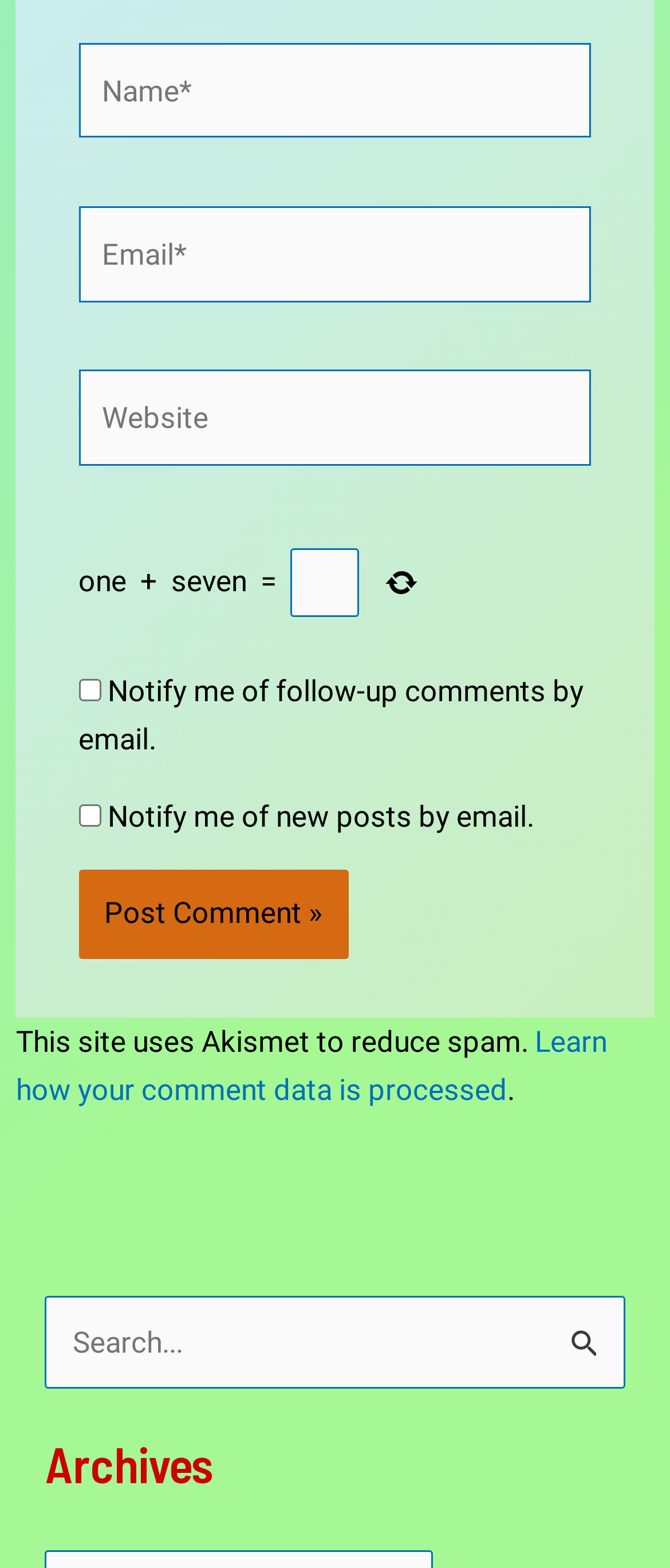Using the webpage screenshot and the element description name="cptch_number", determine the bounding box coordinates. Specify the coordinates in the format (top-left x, top-left y, bottom-right x, bottom-right y) with values ranging from 0 to 1.

[0.432, 0.349, 0.535, 0.393]